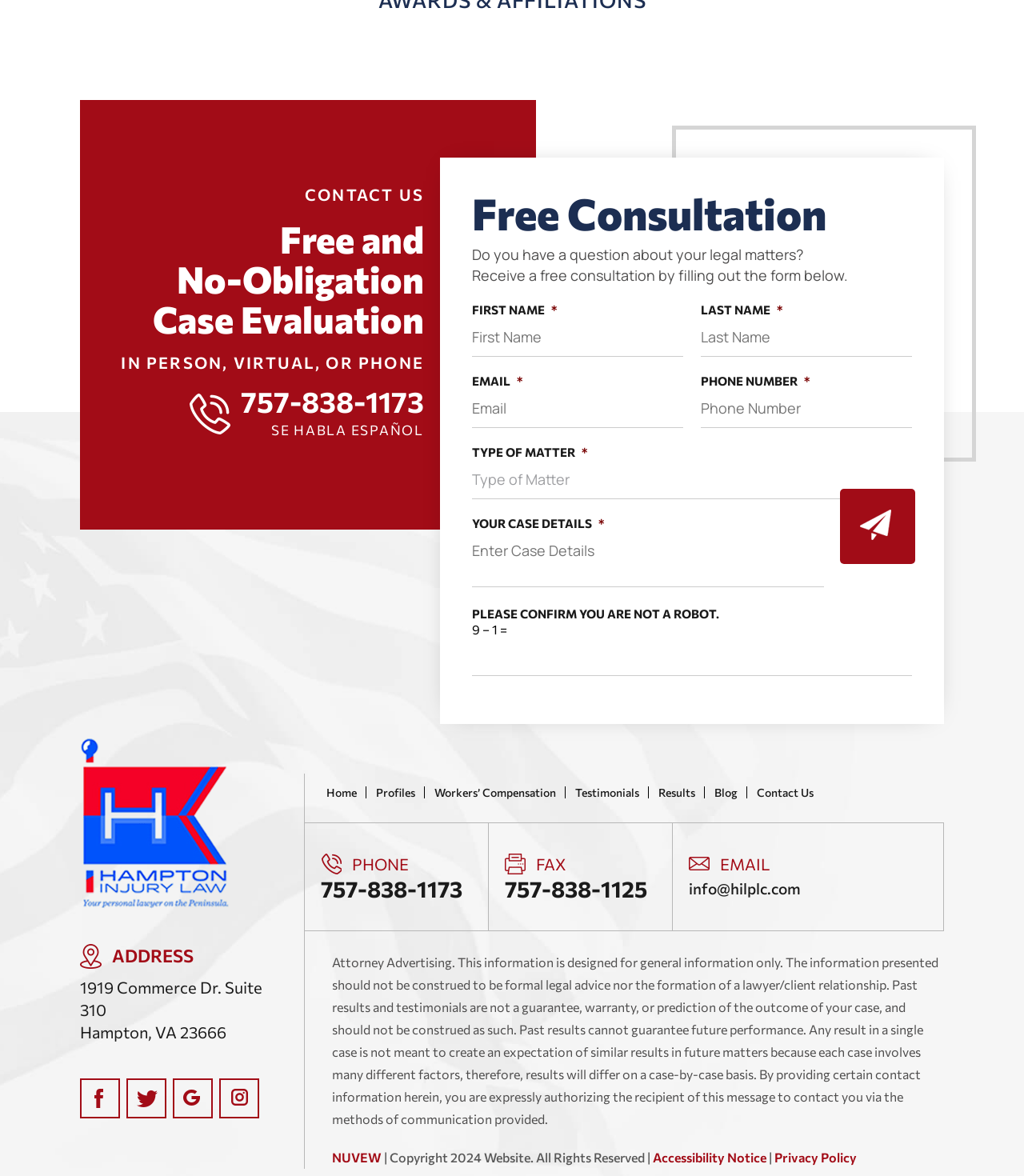Provide a brief response using a word or short phrase to this question:
What is the purpose of the 'YOUR CASE DETAILS' field?

To provide case details